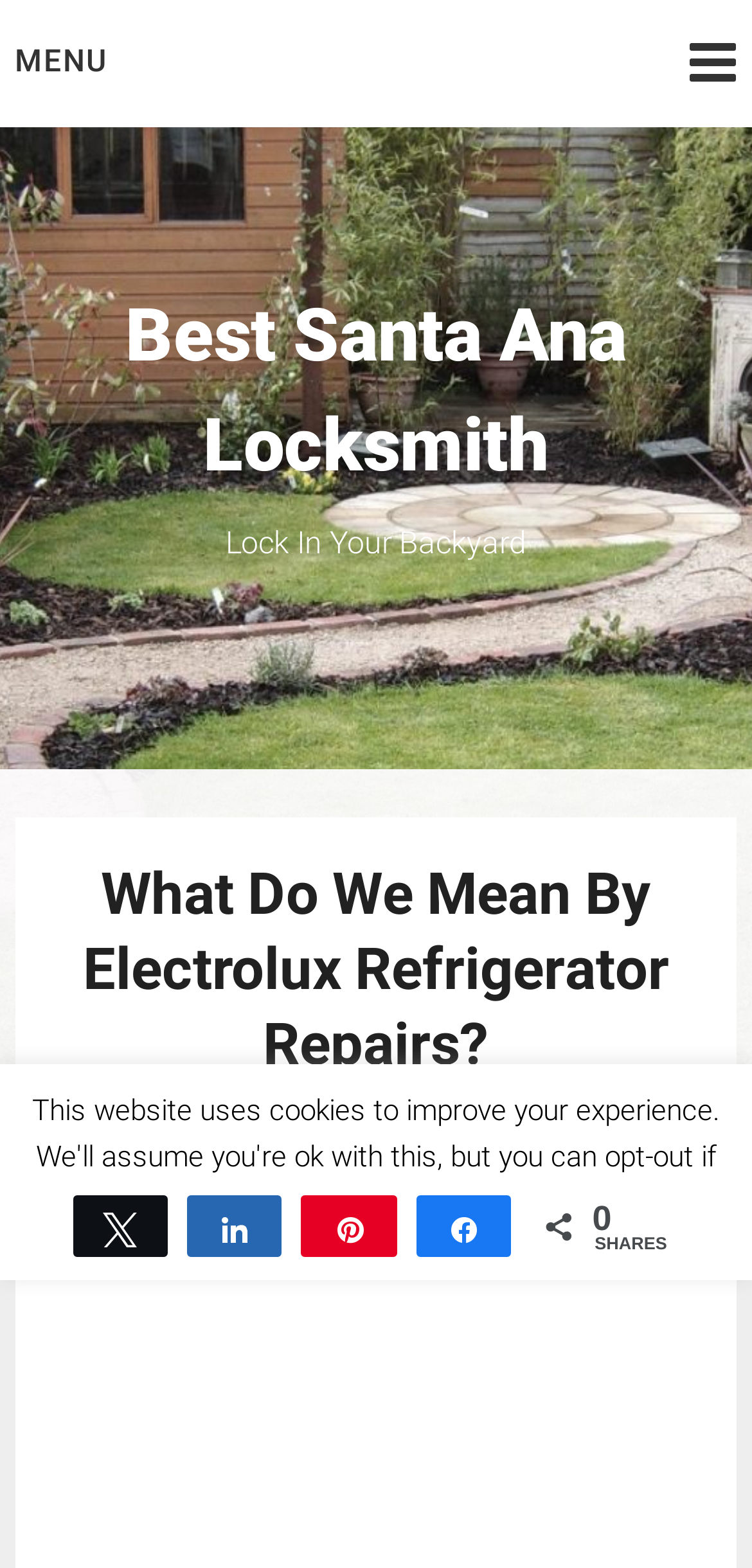What is the name of the locksmith service mentioned?
Please provide a comprehensive answer to the question based on the webpage screenshot.

I found the name of the locksmith service by looking at the root element 'What Do We Mean By Electrolux Refrigerator Repairs? – Best Santa Ana Locksmith' which is the title of the webpage.